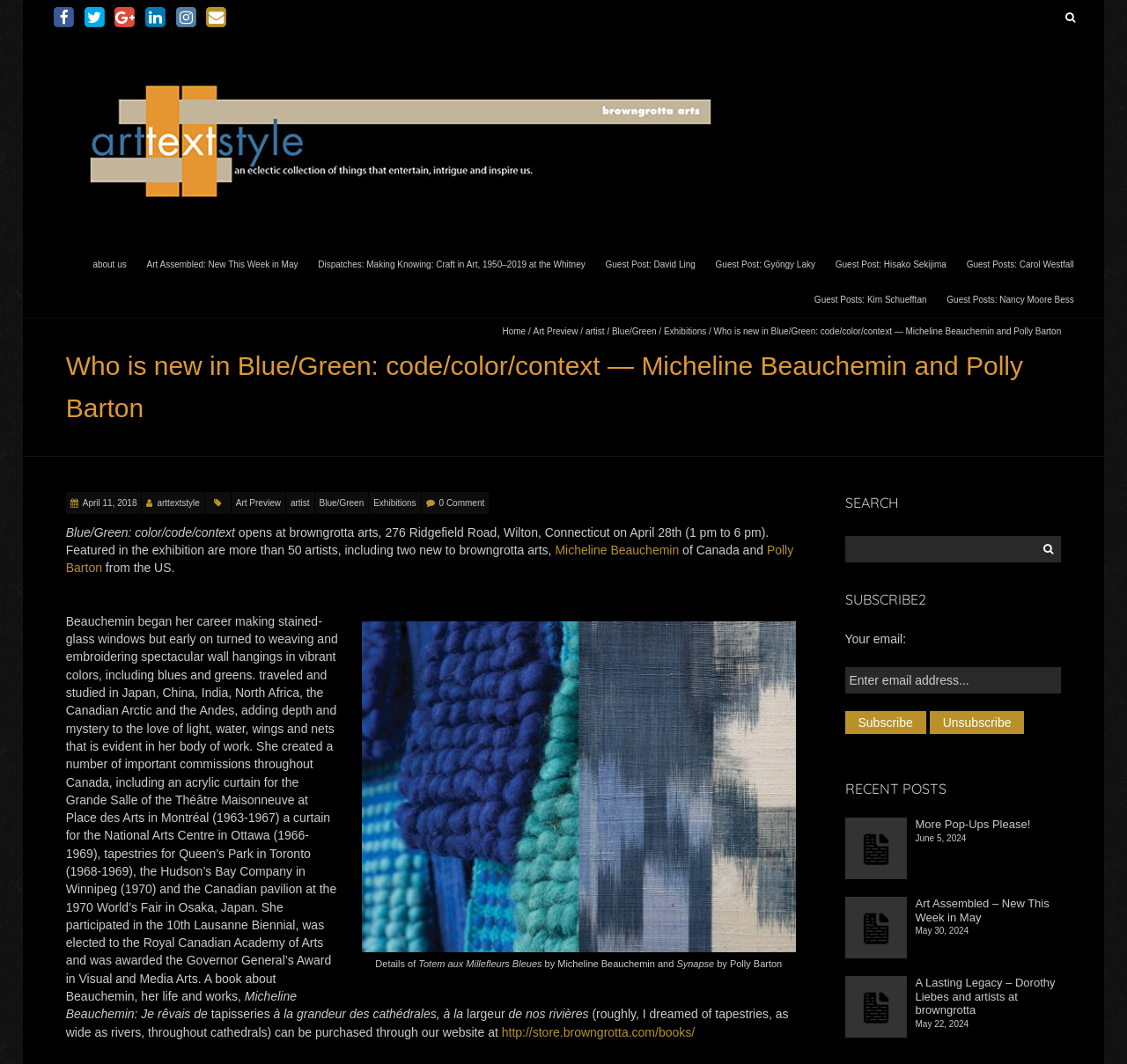Kindly determine the bounding box coordinates for the area that needs to be clicked to execute this instruction: "Subscribe to the newsletter".

[0.75, 0.627, 0.942, 0.651]